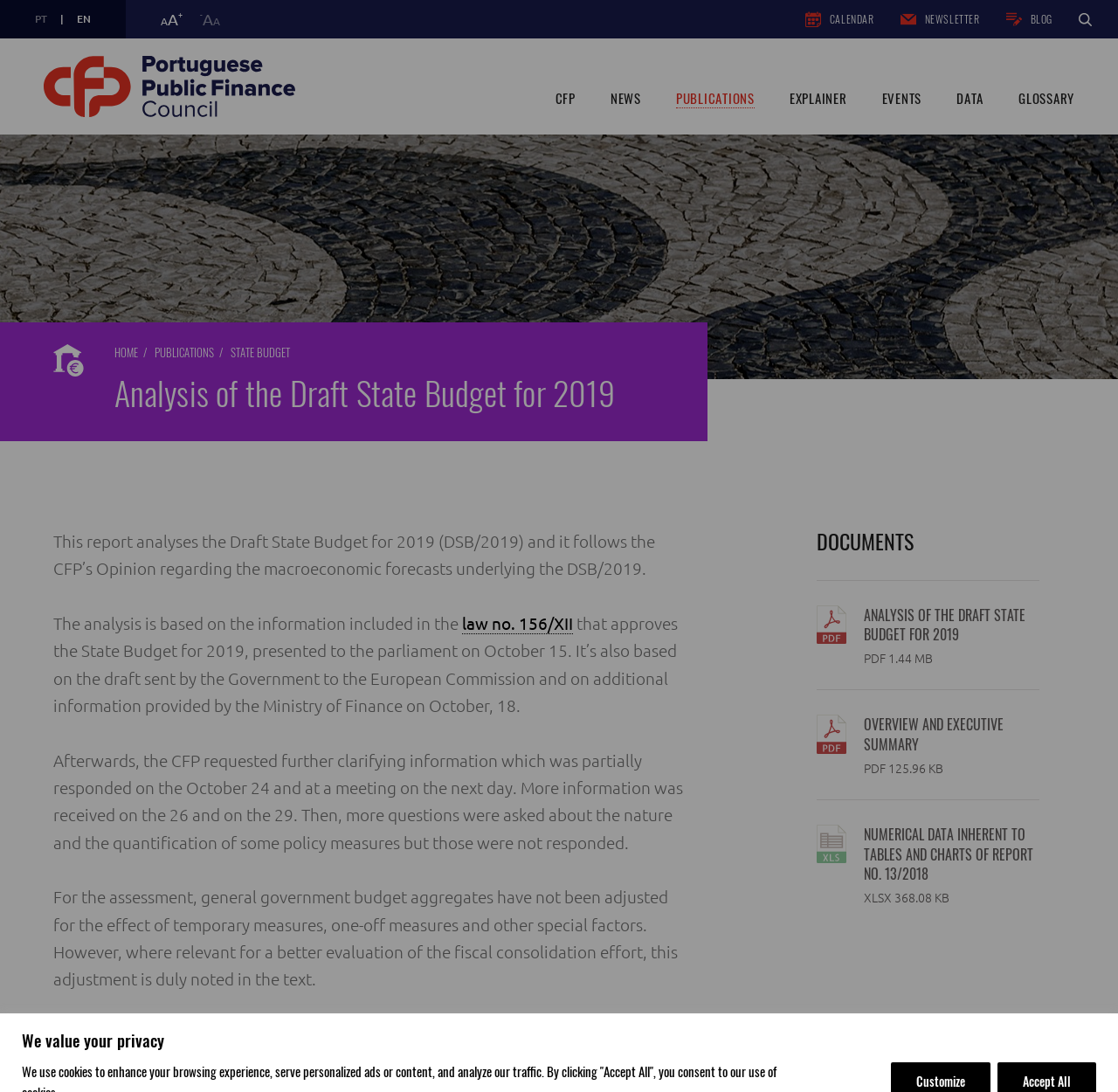Provide the bounding box coordinates in the format (top-left x, top-left y, bottom-right x, bottom-right y). All values are floating point numbers between 0 and 1. Determine the bounding box coordinate of the UI element described as: Dive Insurance

None